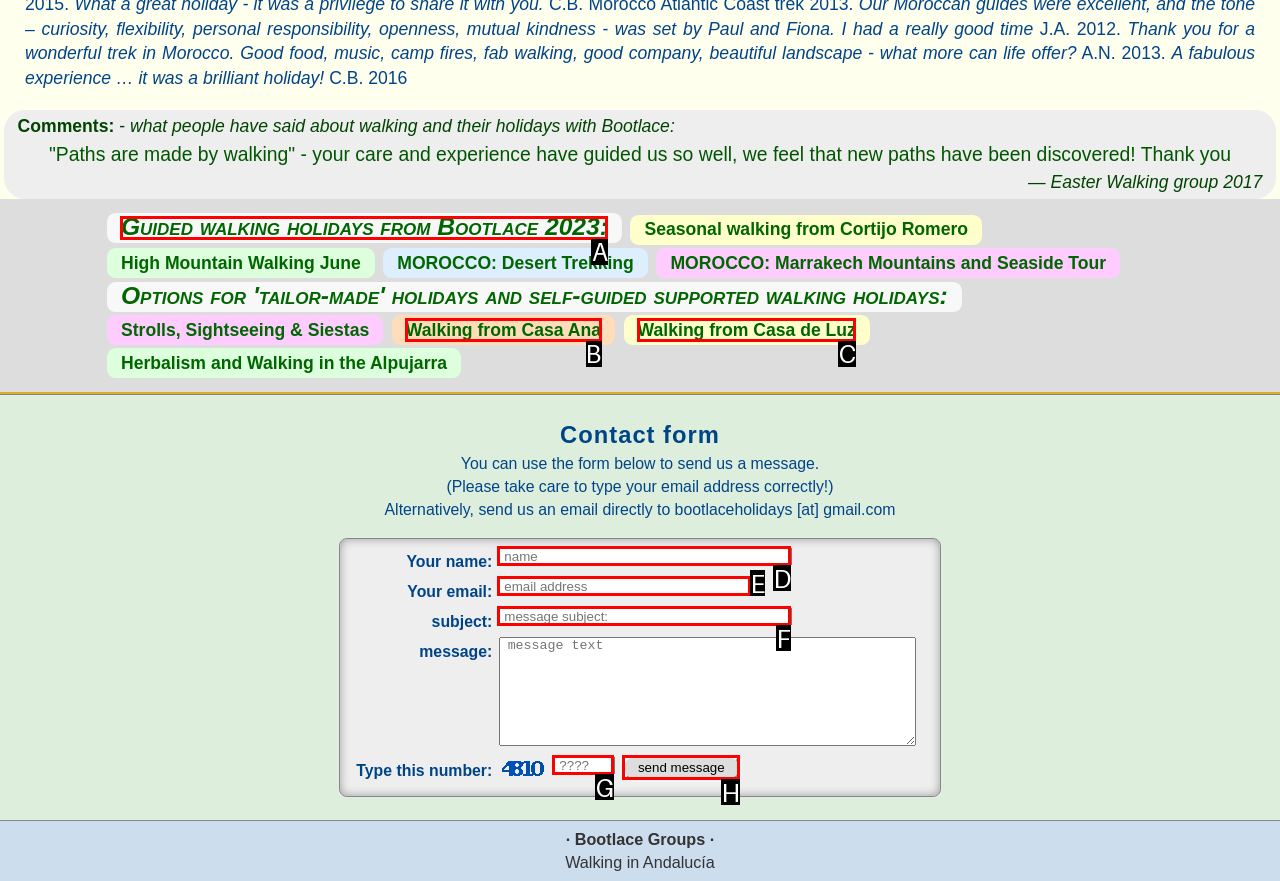Choose the UI element to click on to achieve this task: Click the 'send message' button. Reply with the letter representing the selected element.

H